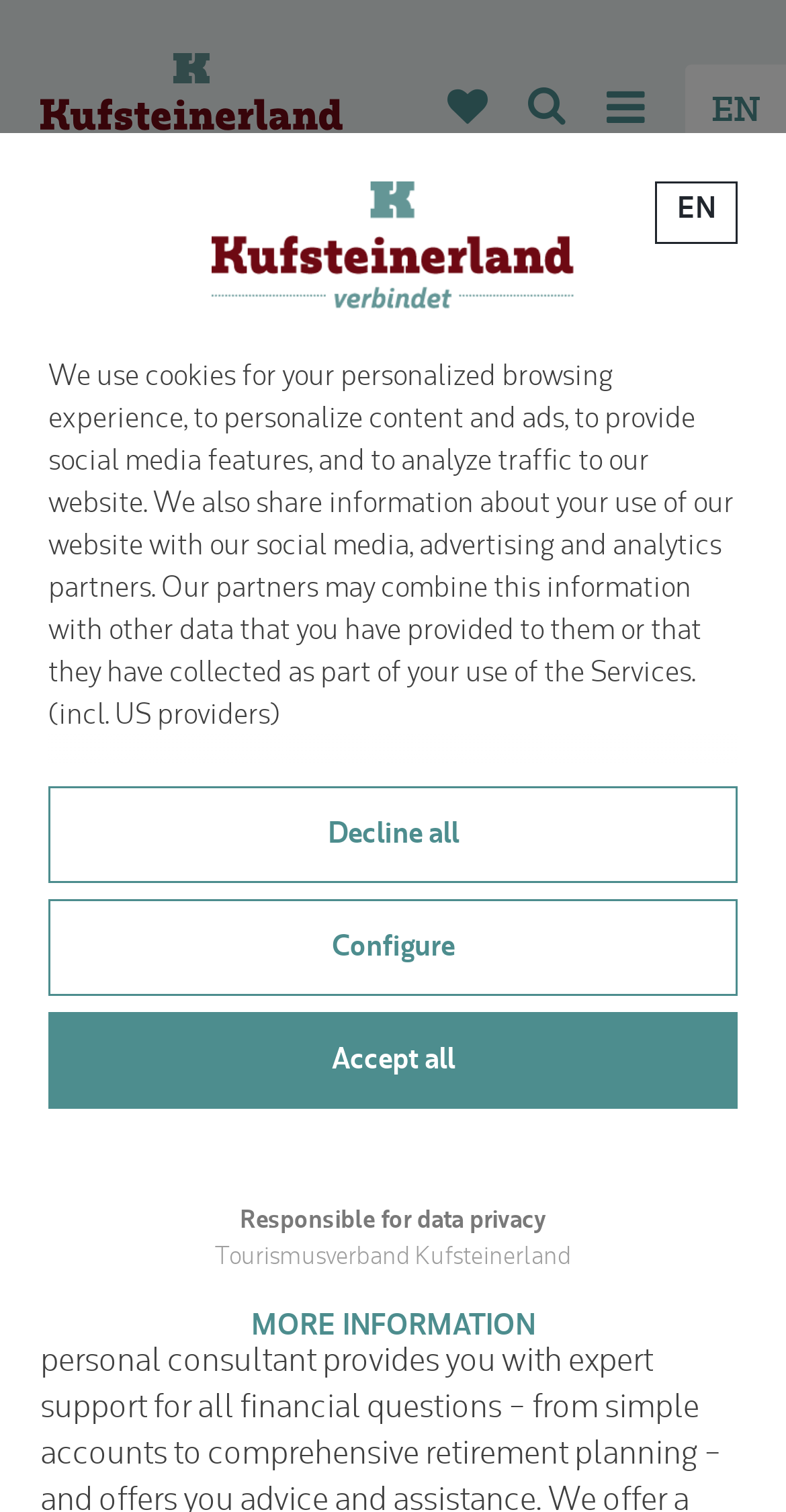Predict the bounding box of the UI element based on this description: "More information".

[0.319, 0.865, 0.681, 0.892]